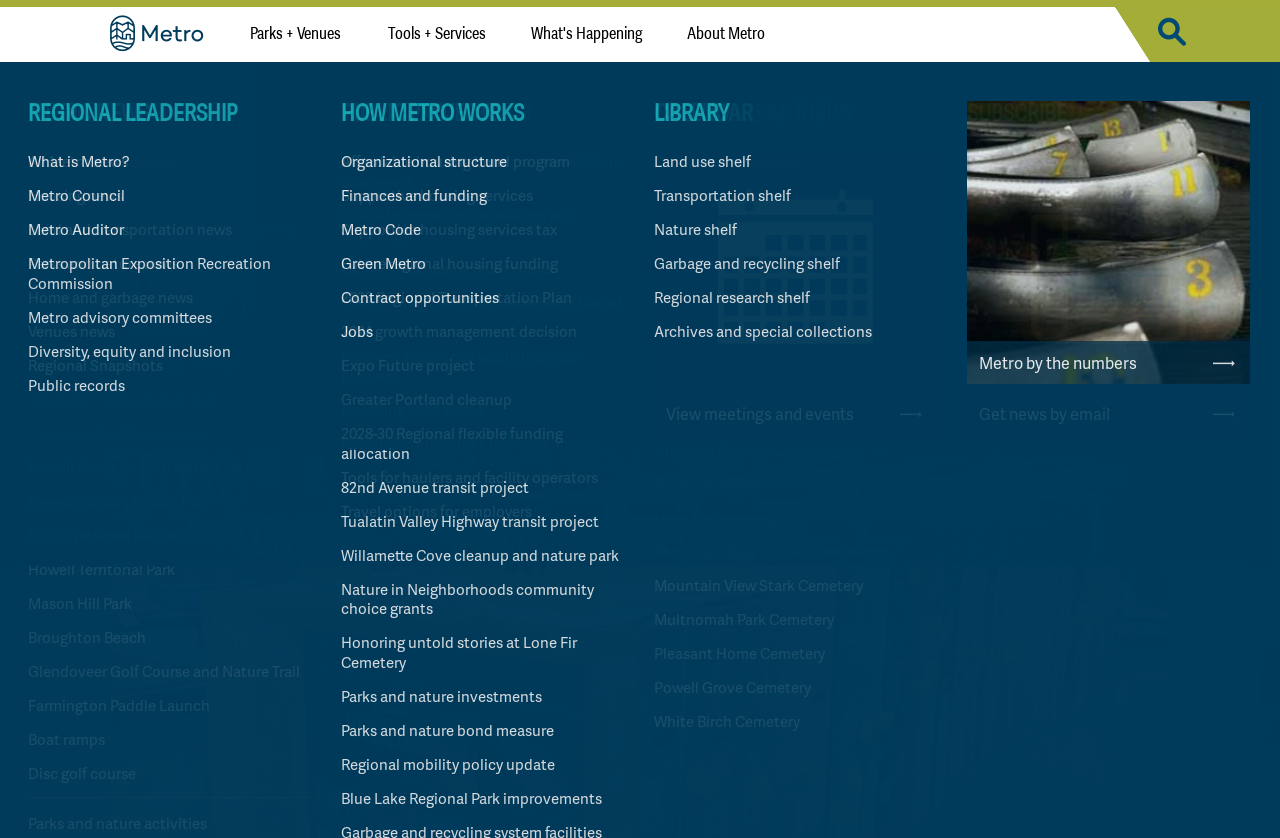From the webpage screenshot, predict the bounding box of the UI element that matches this description: "Go to the search form".

[0.899, 0.008, 0.931, 0.074]